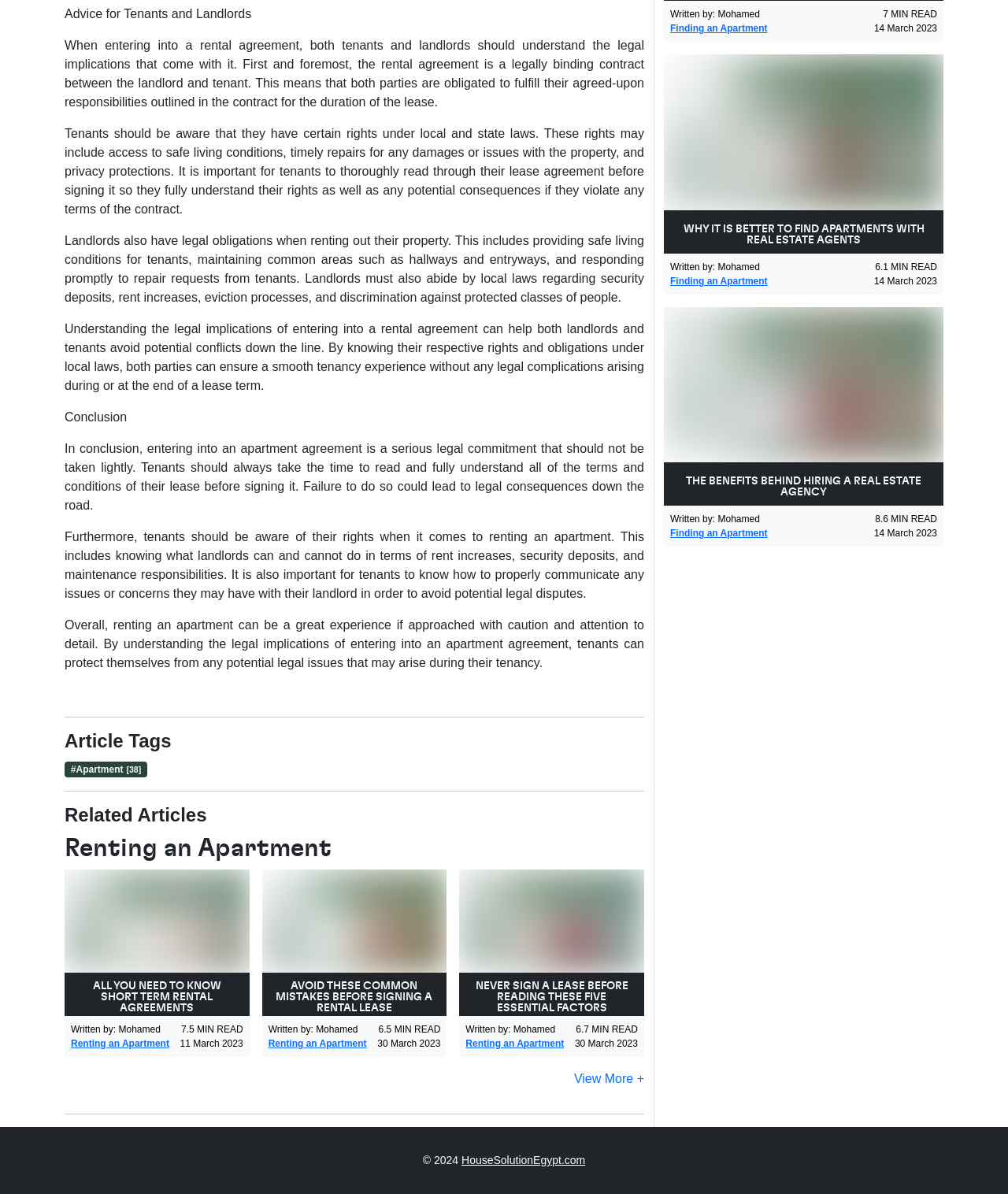Please determine the bounding box coordinates of the clickable area required to carry out the following instruction: "Buy now". The coordinates must be four float numbers between 0 and 1, represented as [left, top, right, bottom].

None